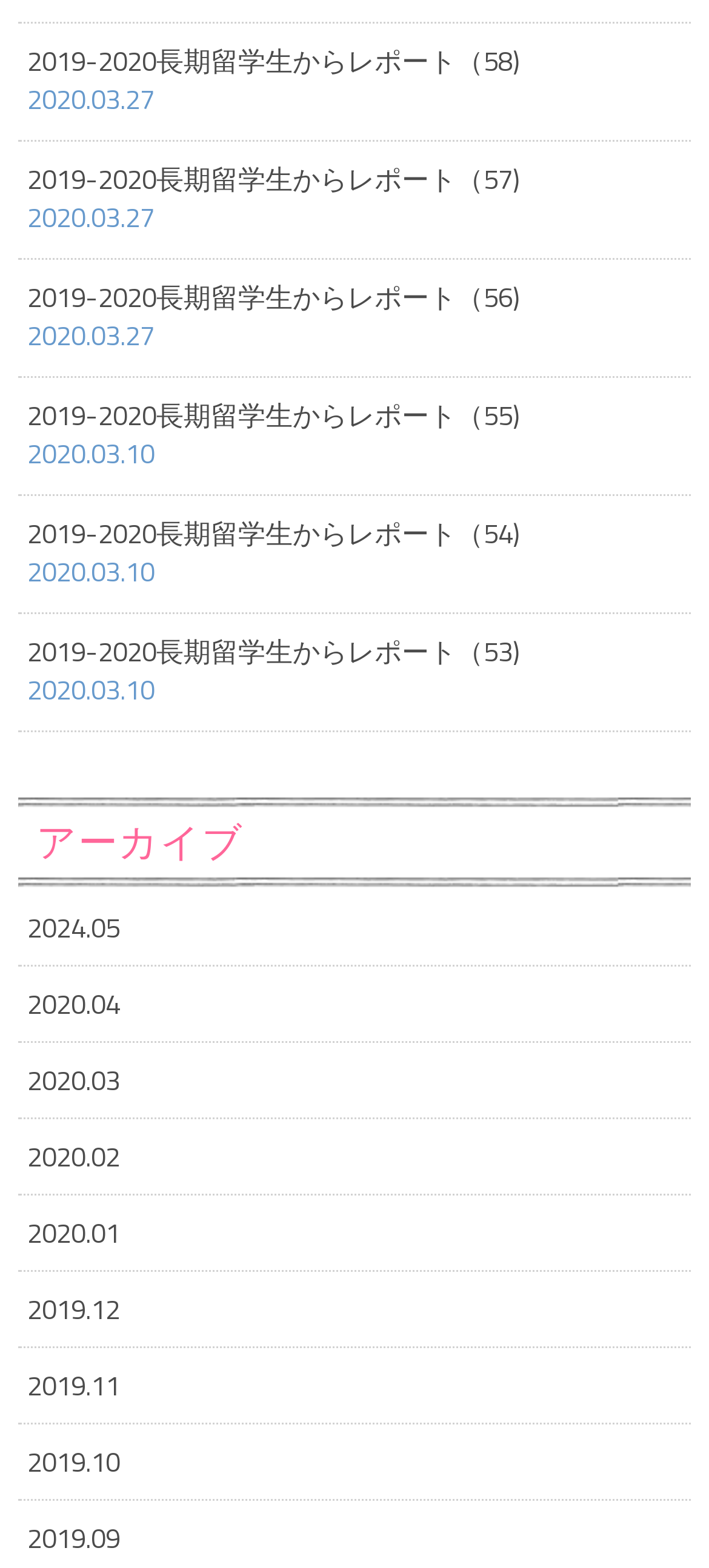Please answer the following question as detailed as possible based on the image: 
What is the earliest month listed on the webpage?

The webpage lists links with months from 2019.10 to 2024.05, which suggests that the earliest month listed is 2019.10.